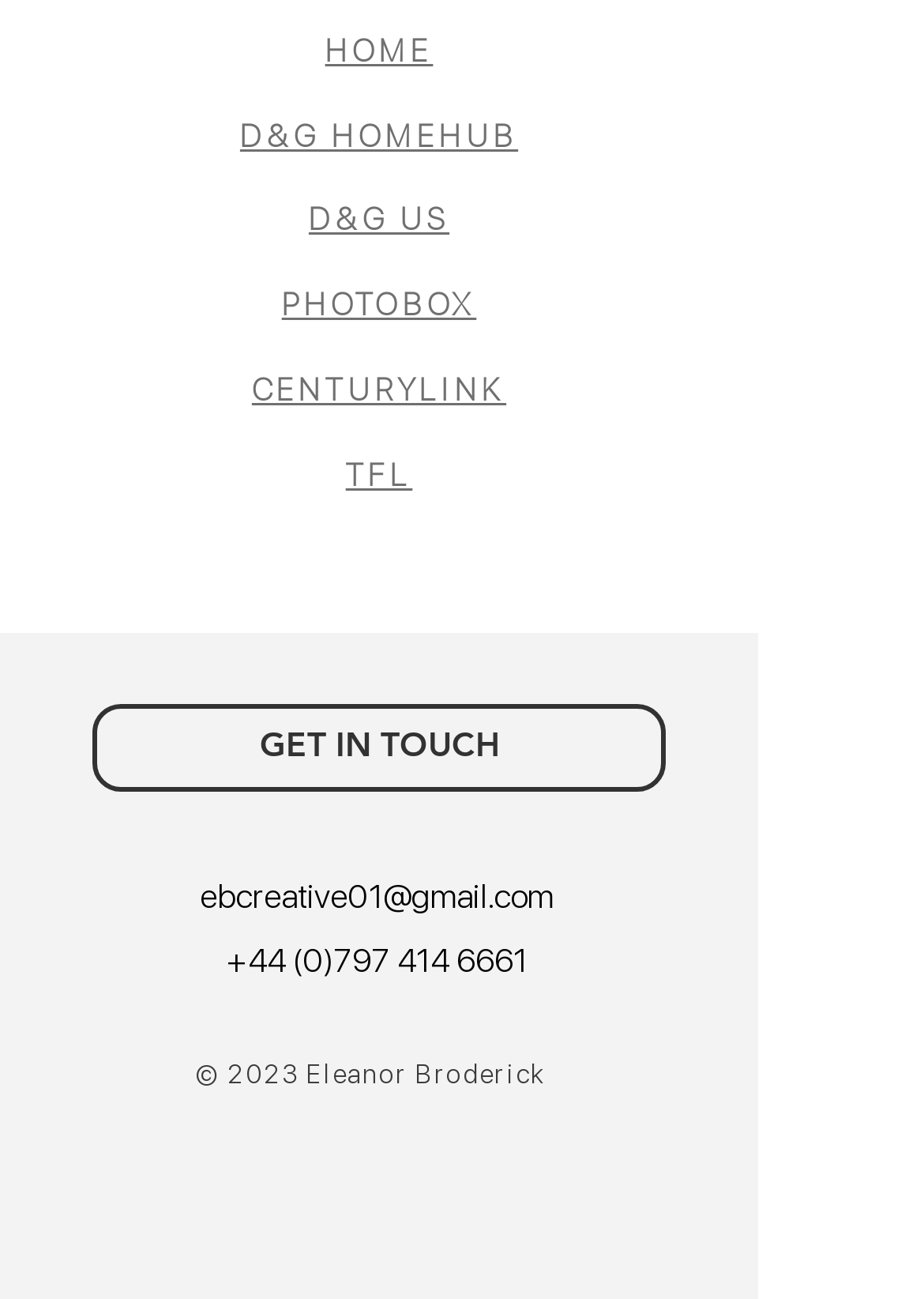Using the webpage screenshot, find the UI element described by GET IN TOUCH. Provide the bounding box coordinates in the format (top-left x, top-left y, bottom-right x, bottom-right y), ensuring all values are floating point numbers between 0 and 1.

[0.1, 0.541, 0.721, 0.609]